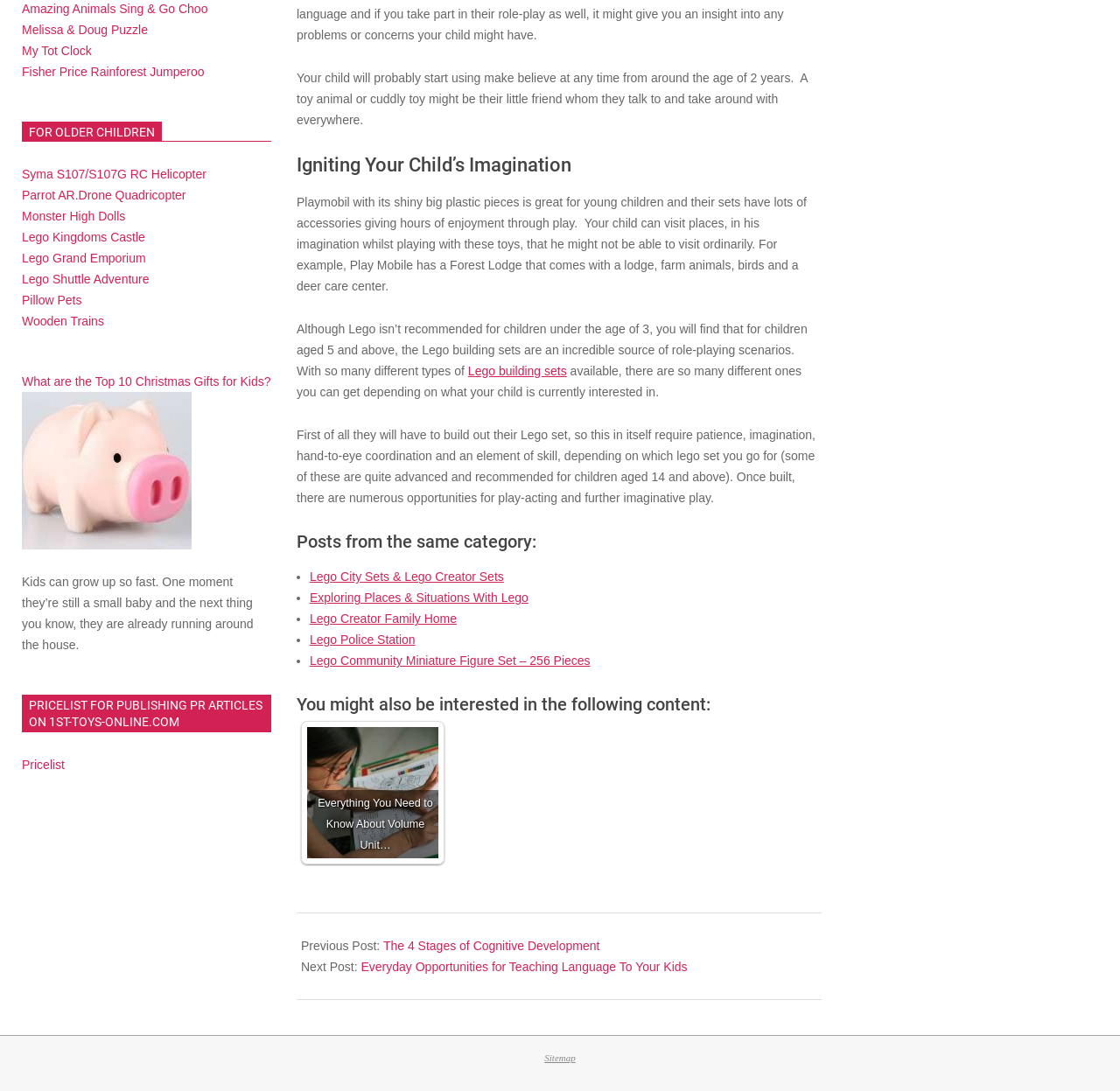Provide the bounding box coordinates of the UI element this sentence describes: "Sitemap".

[0.486, 0.965, 0.514, 0.974]